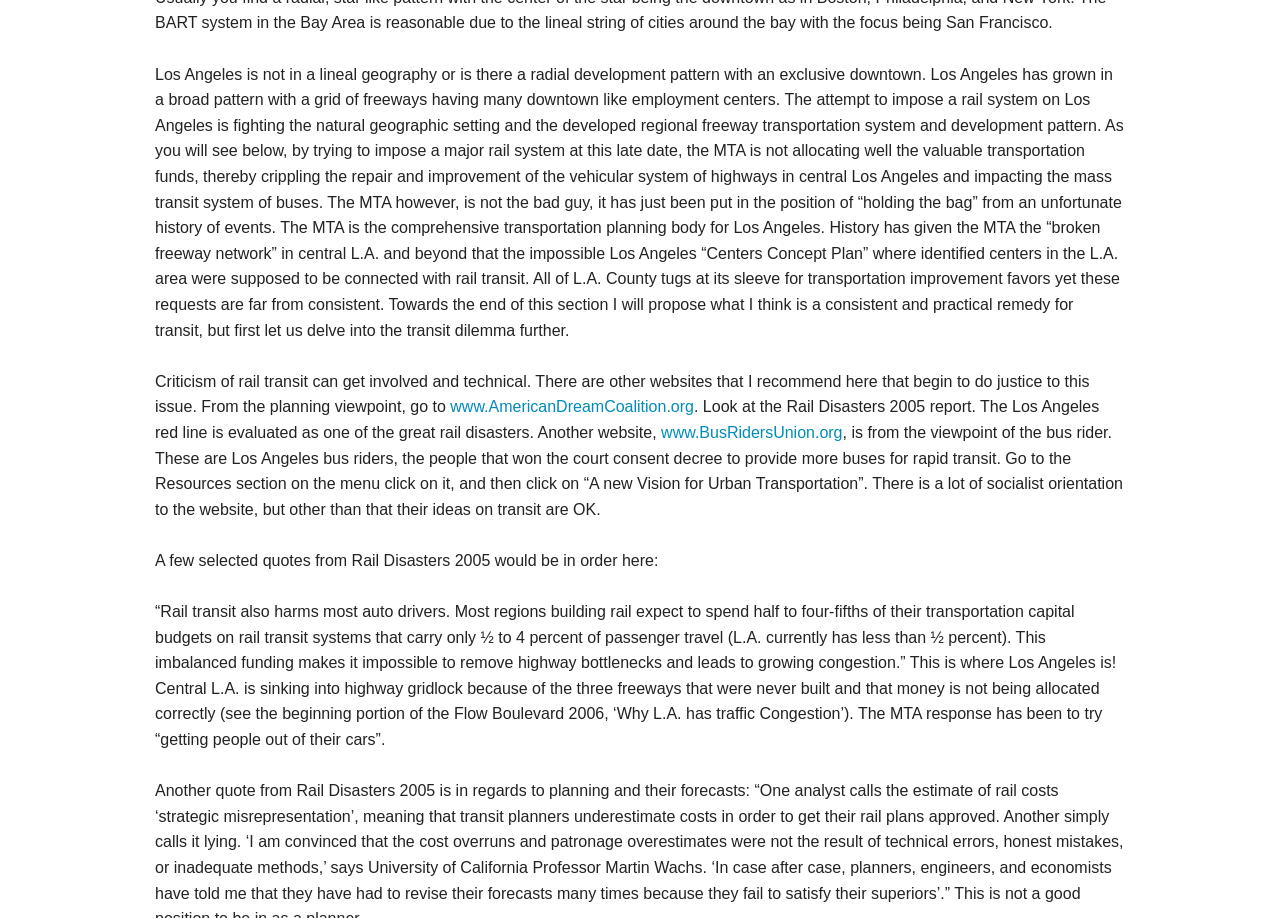What percentage of passenger travel does rail transit carry in Los Angeles?
Provide a concise answer using a single word or phrase based on the image.

Less than ½ percent